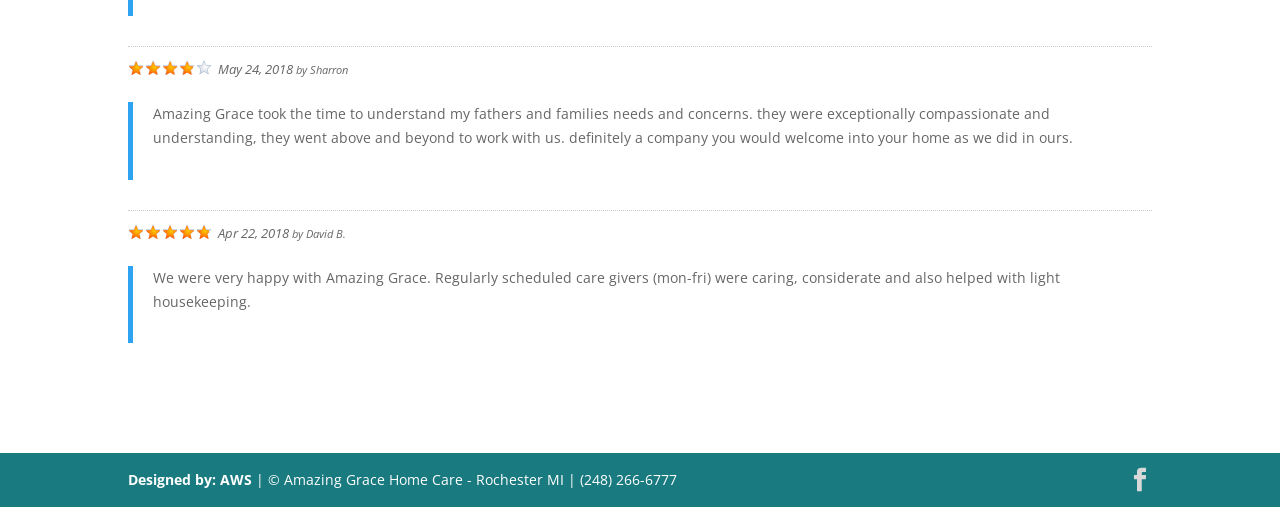From the webpage screenshot, predict the bounding box of the UI element that matches this description: "Facebook".

[0.881, 0.923, 0.9, 0.972]